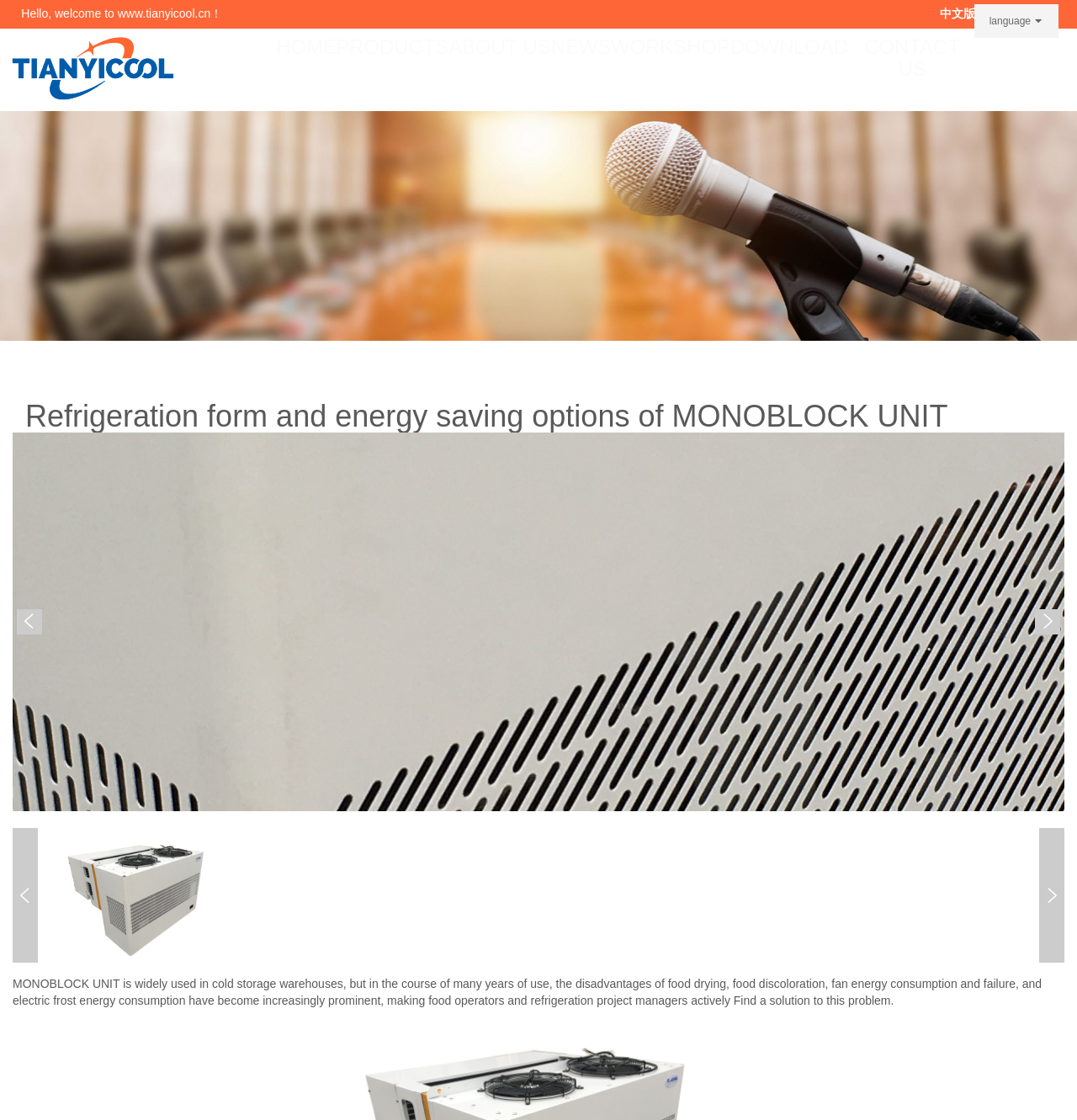Locate the bounding box coordinates of the element to click to perform the following action: 'Read about MONOBLOCK UNIT'. The coordinates should be given as four float values between 0 and 1, in the form of [left, top, right, bottom].

[0.012, 0.357, 0.892, 0.386]